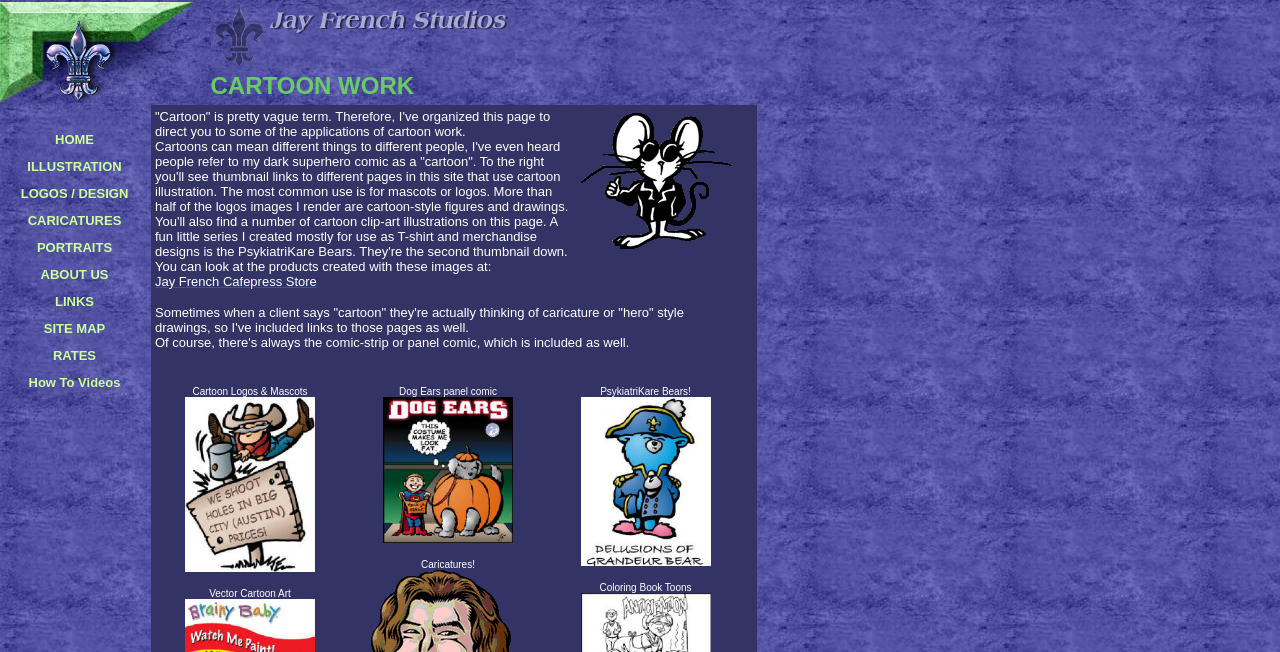Indicate the bounding box coordinates of the clickable region to achieve the following instruction: "Read the 'Cartoon Work by Jay French Studios' description."

[0.118, 0.161, 0.583, 0.543]